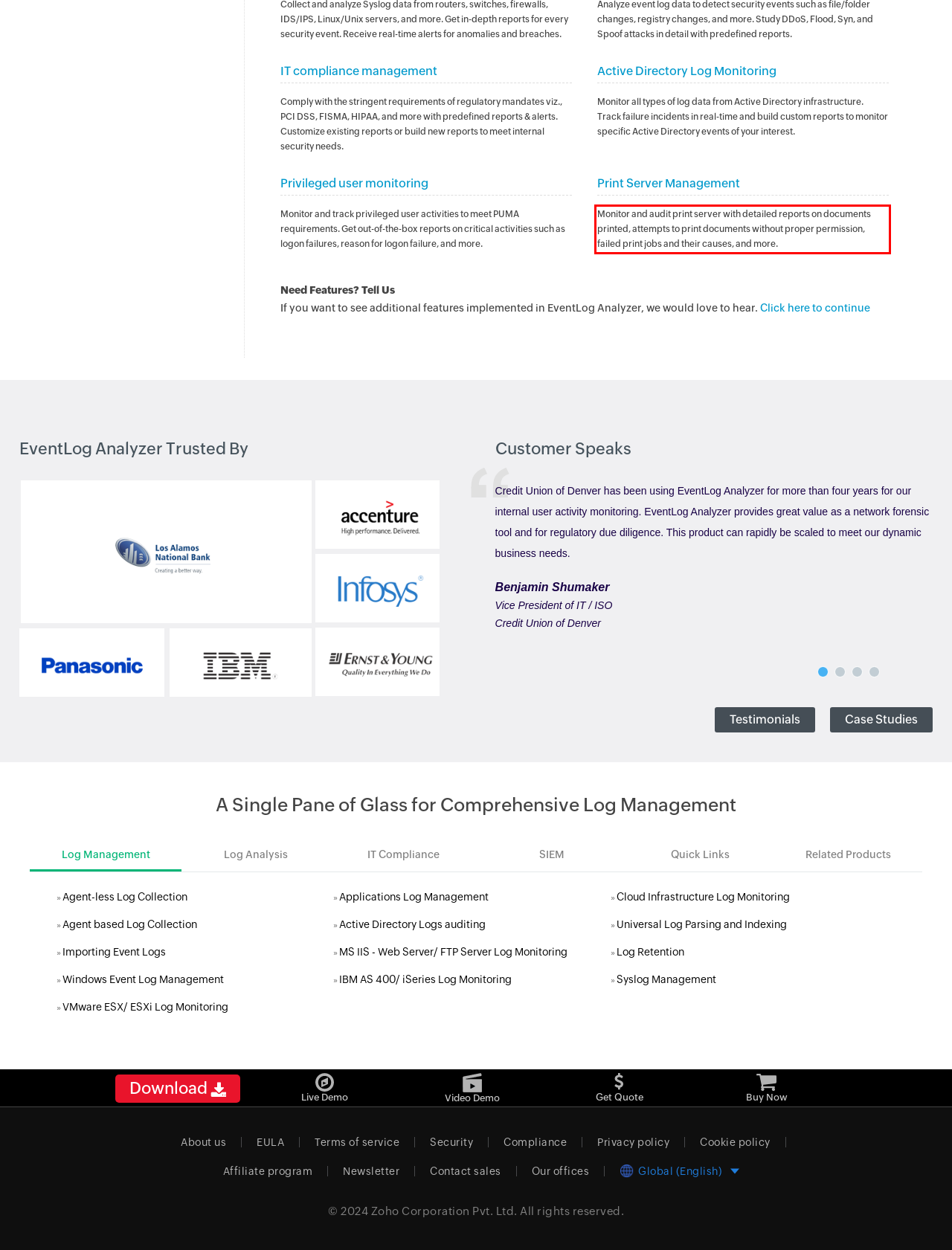You are given a screenshot of a webpage with a UI element highlighted by a red bounding box. Please perform OCR on the text content within this red bounding box.

Monitor and audit print server with detailed reports on documents printed, attempts to print documents without proper permission, failed print jobs and their causes, and more.